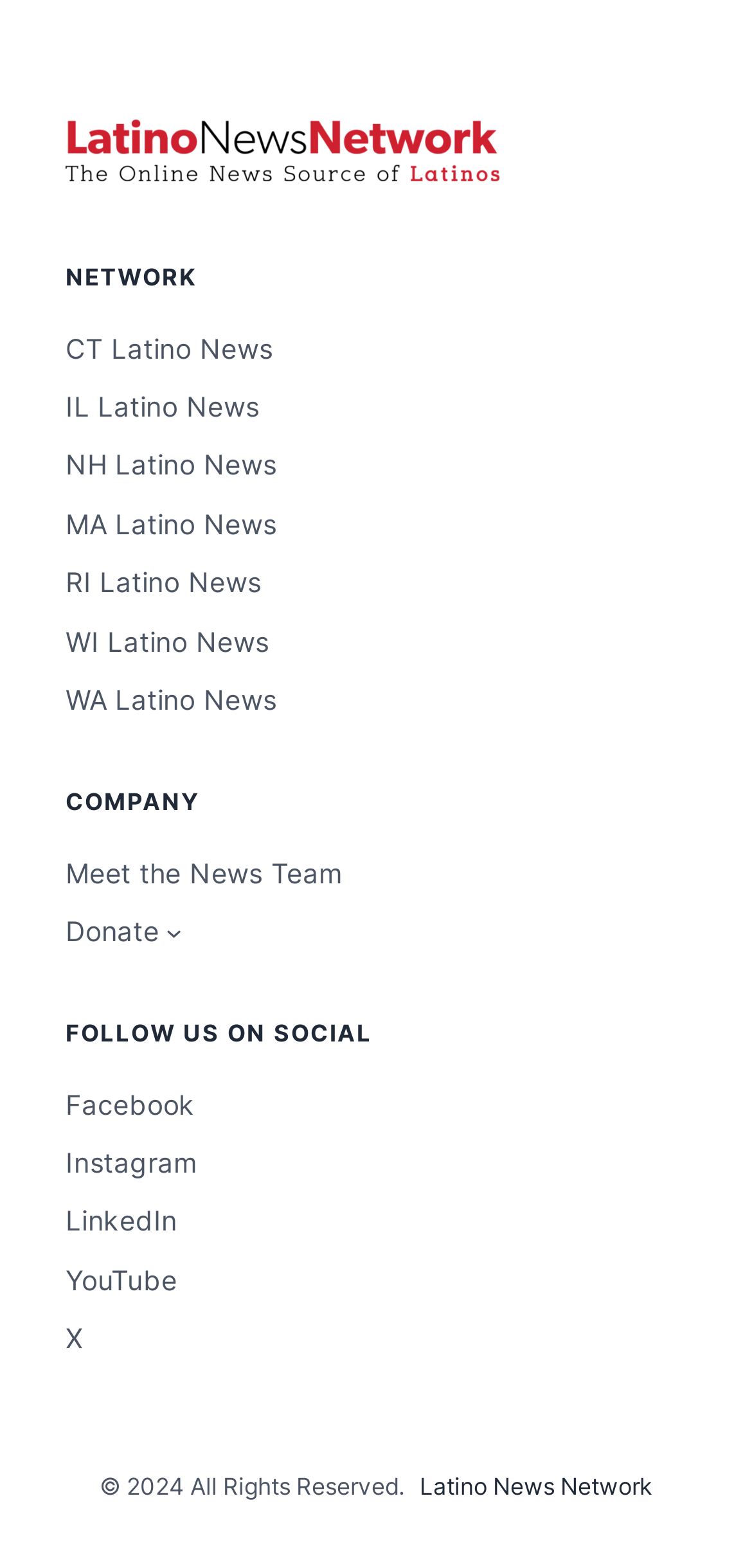Please identify the bounding box coordinates of the element I should click to complete this instruction: 'Meet the News Team'. The coordinates should be given as four float numbers between 0 and 1, like this: [left, top, right, bottom].

[0.087, 0.543, 0.455, 0.571]